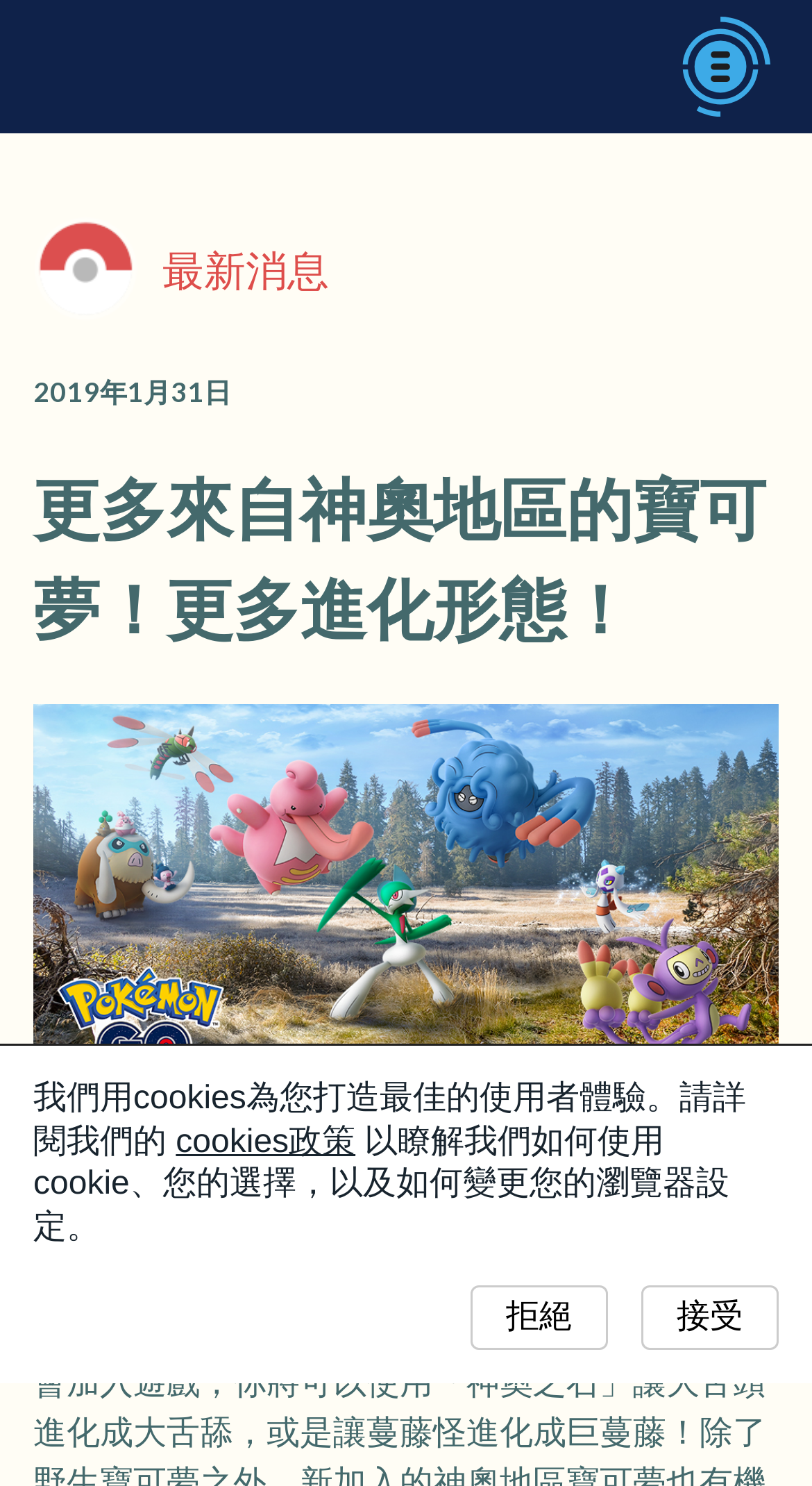Create a detailed summary of the webpage's content and design.

The webpage is about Pokémon GO, with a focus on new Pokémon and evolutions from the Sinnoh region. At the top left, there is a Pokémon GO logo, which is also a link. Below it, there is a details section with a disclosure triangle on the right side, which can be expanded. 

To the right of the Pokémon GO logo, there is a Pokéball icon. Below the logo, there are two links: "最新消息" (Latest News) and "Pokémon GO". The "Pokémon GO" link is accompanied by a Pokémon GO logo. 

Next to the links, there is a heading that reads "更多來自神奧地區的寶可夢！更多進化形態！" (More Pokémon and Evolutions from the Sinnoh Region!). Below the heading, there is a paragraph of text that starts with "親愛的訓練家們：" (Dear Trainers:). 

At the bottom of the page, there is a notice about the use of cookies, with a link to the cookie policy. The notice is followed by two buttons: "接受" (Accept) and "拒絕" (Reject).